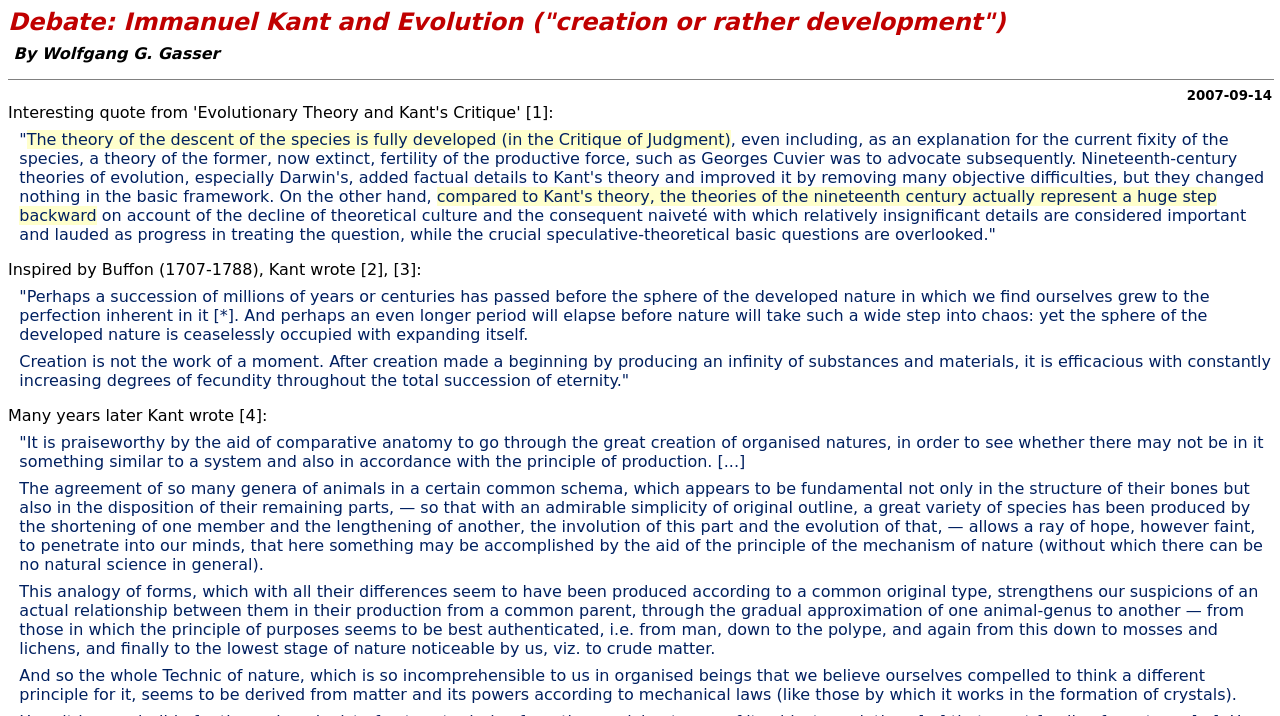Use a single word or phrase to answer the question:
Who is the author of the article?

Wolfgang G. Gasser